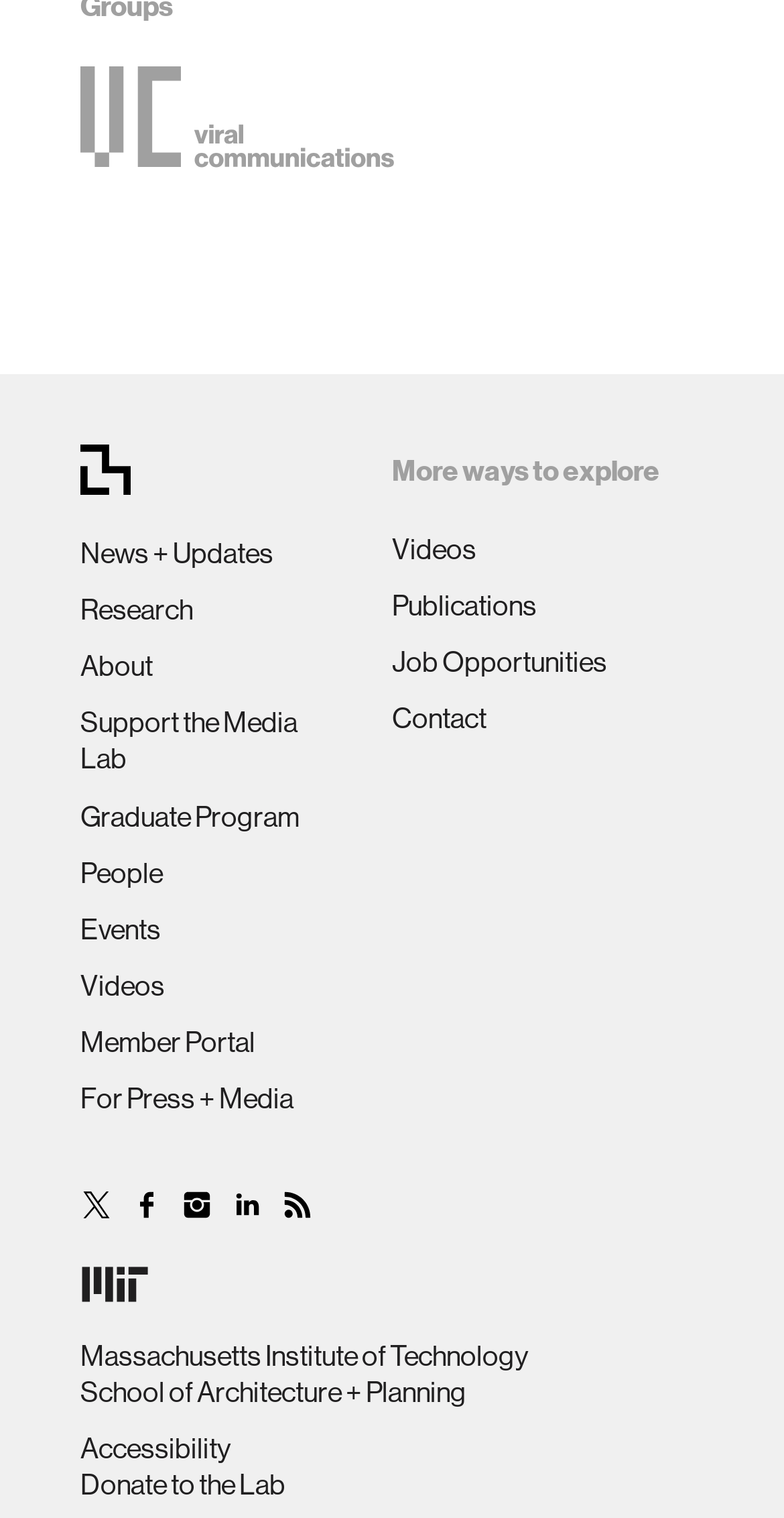How many images are there in the top-left corner?
Using the image as a reference, deliver a detailed and thorough answer to the question.

I looked at the top-left corner of the webpage and found two images, one inside a link and another standalone image.